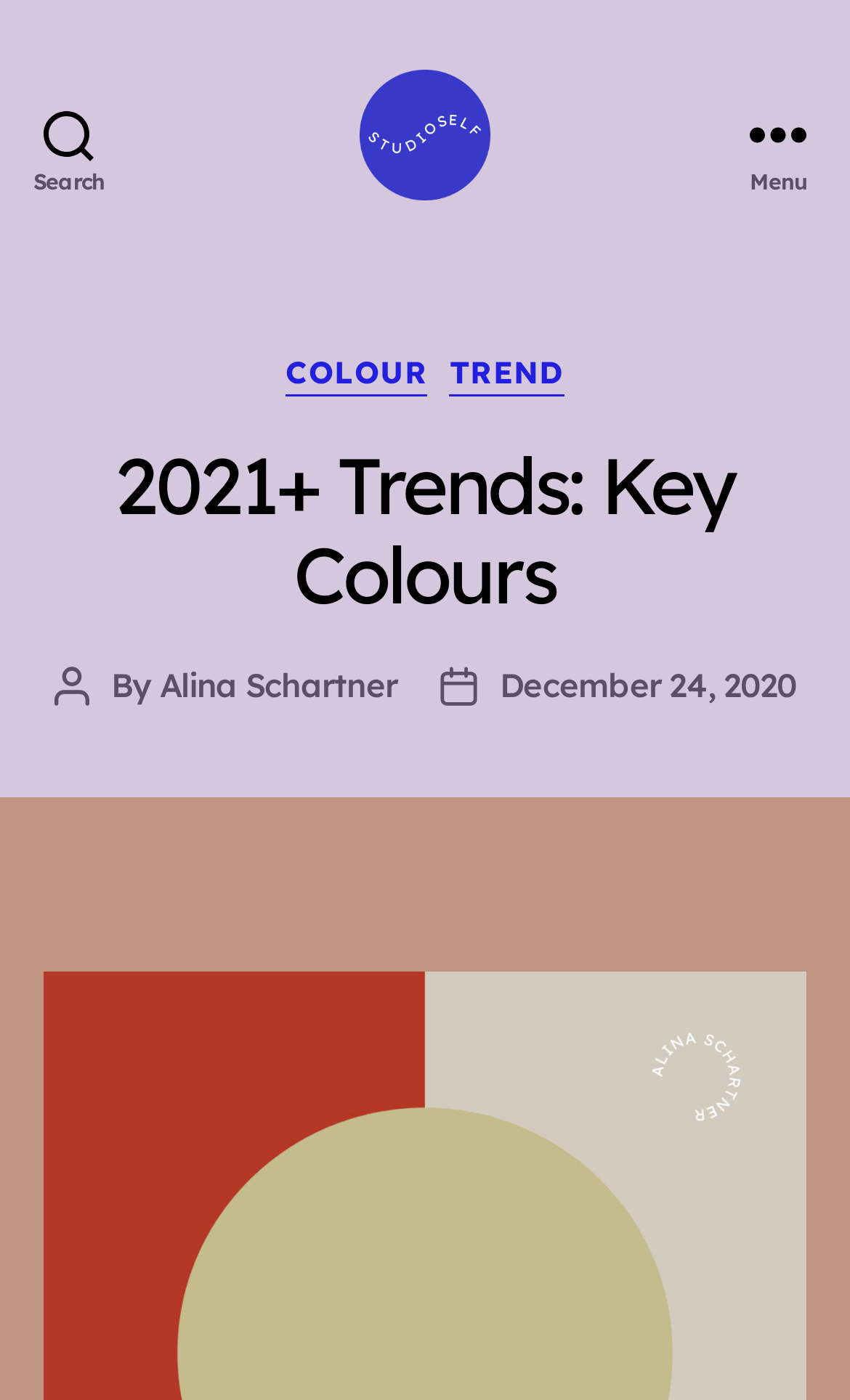Determine which piece of text is the heading of the webpage and provide it.

2021+ Trends: Key Colours